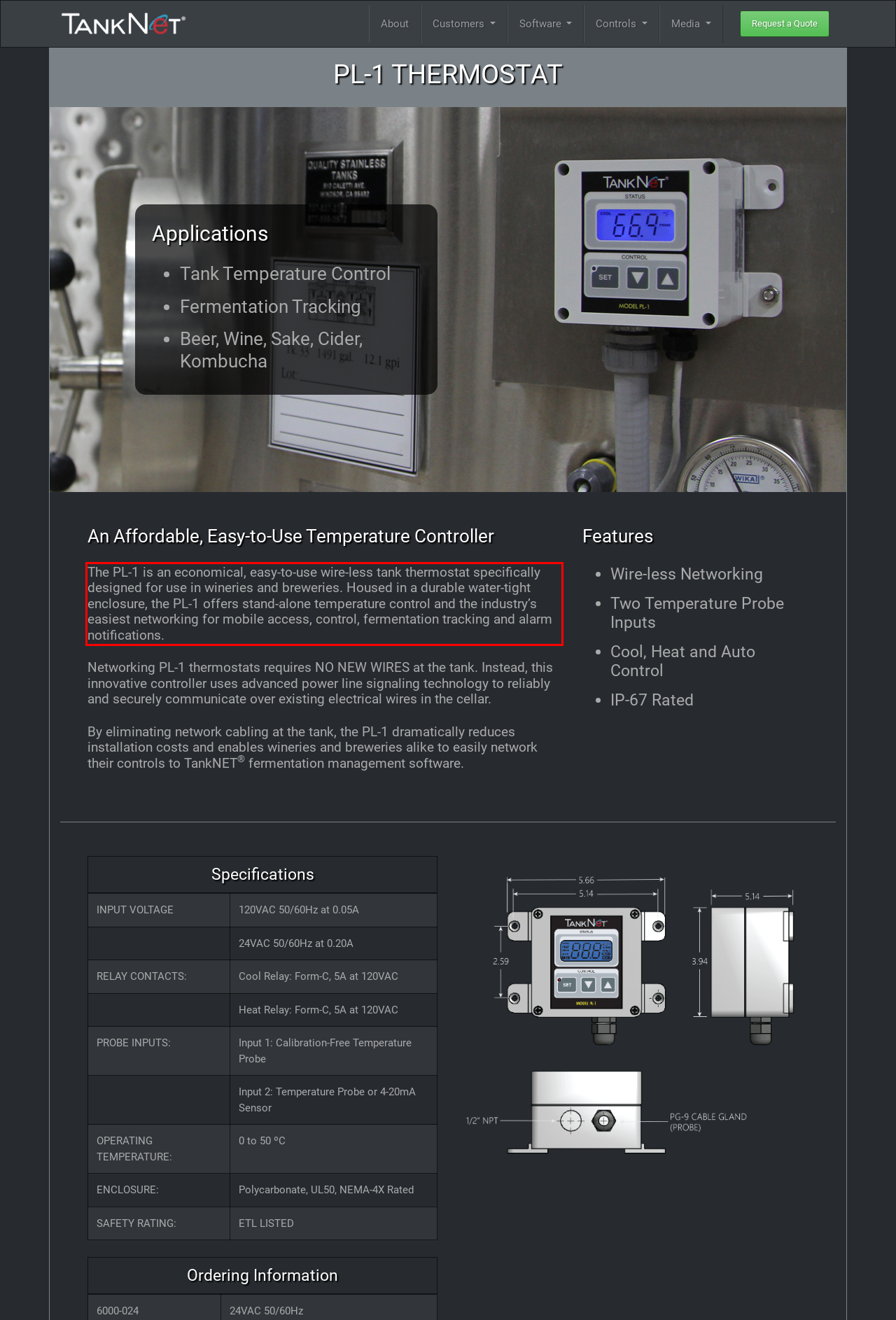Observe the screenshot of the webpage, locate the red bounding box, and extract the text content within it.

The PL-1 is an economical, easy-to-use wire-less tank thermostat specifically designed for use in wineries and breweries. Housed in a durable water-tight enclosure, the PL-1 offers stand-alone temperature control and the industry’s easiest networking for mobile access, control, fermentation tracking and alarm notifications.